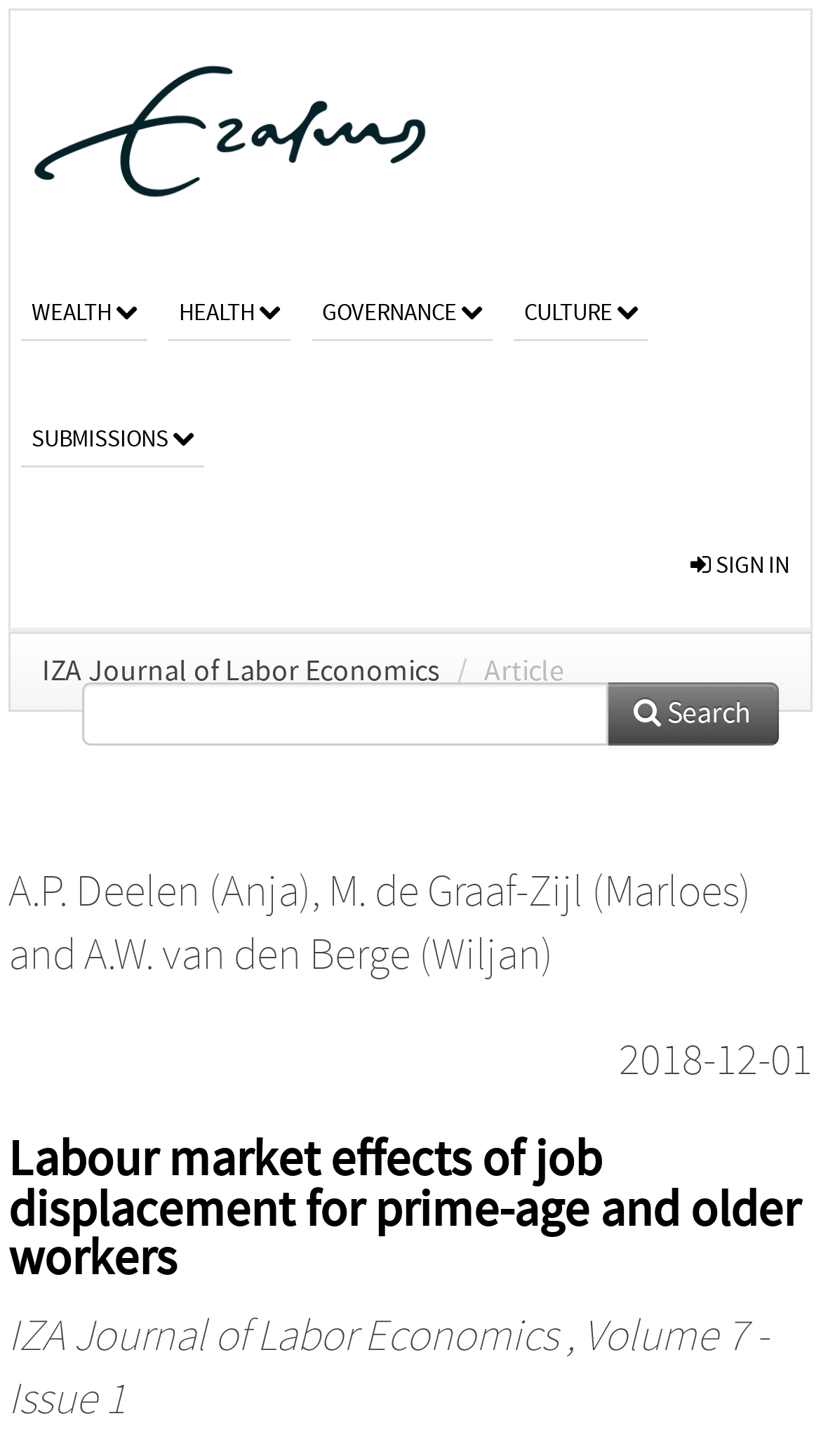Identify the bounding box coordinates of the HTML element based on this description: "M. de Graaf-Zijl (Marloes)".

[0.4, 0.596, 0.915, 0.63]